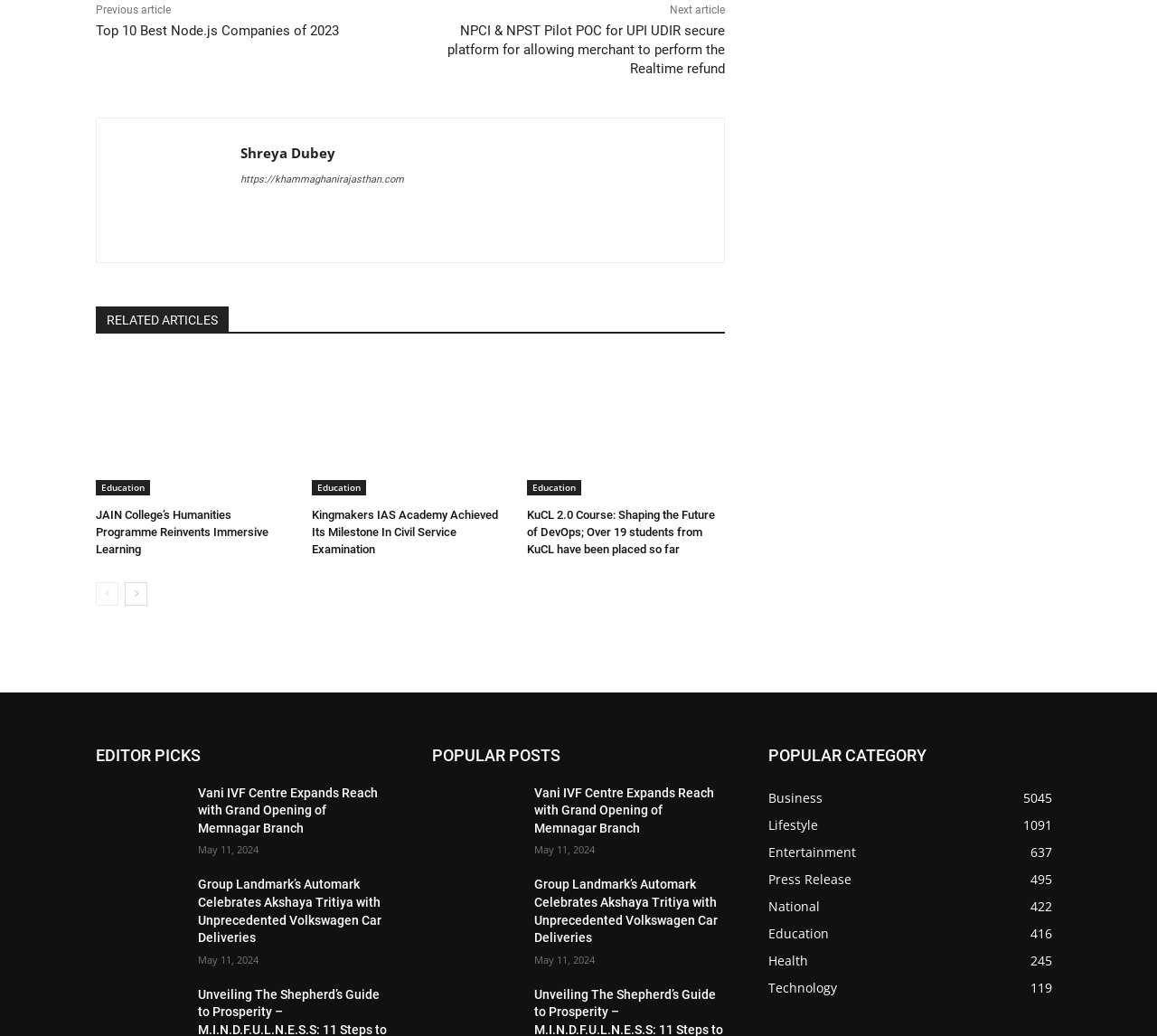How many articles are under 'EDITOR PICKS'?
Answer with a single word or phrase by referring to the visual content.

2